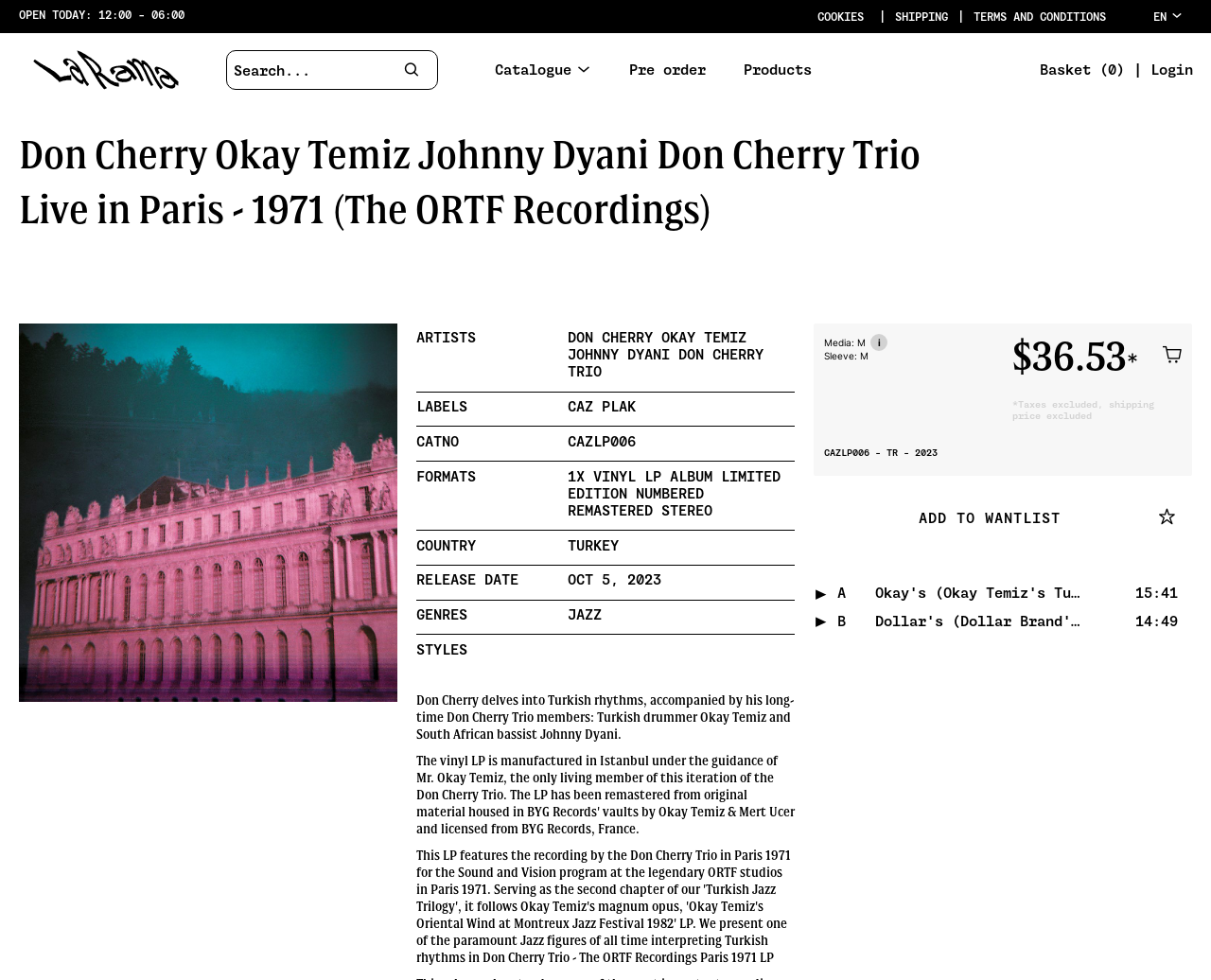Please find the bounding box coordinates of the section that needs to be clicked to achieve this instruction: "Check 'PRIVACY POLICY'".

None